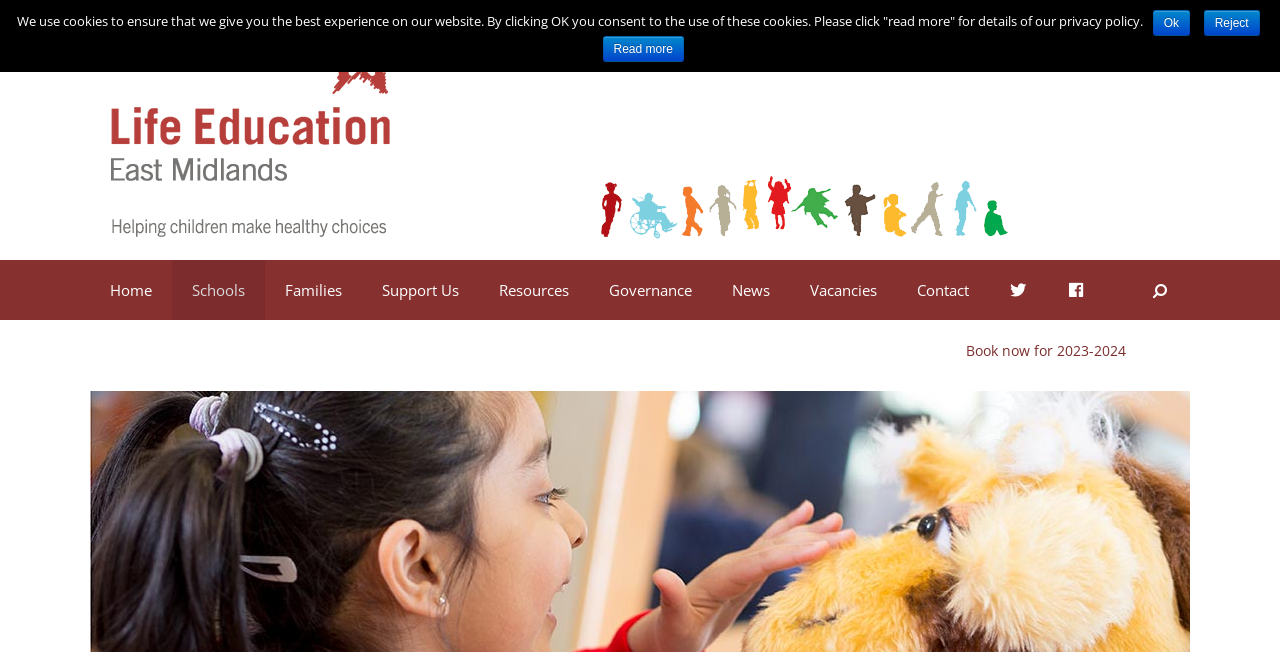Refer to the image and answer the question with as much detail as possible: What is the icon next to the 'Search' link?

The icon next to the 'Search' link is a magnifying glass, which is a common symbol for search functionality. It is represented by the Unicode character ''.